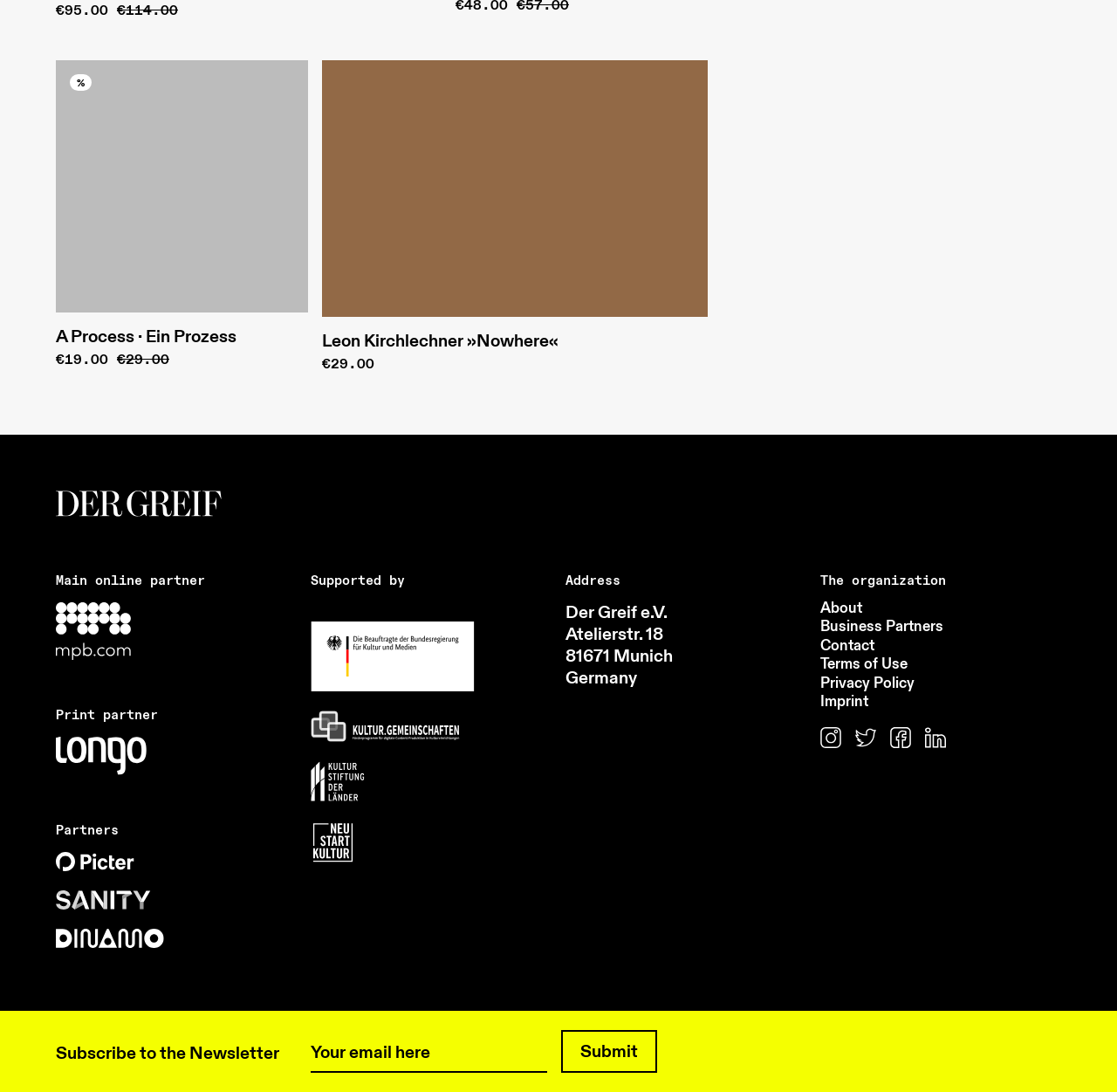Please predict the bounding box coordinates (top-left x, top-left y, bottom-right x, bottom-right y) for the UI element in the screenshot that fits the description: How We Plan Upgrades

None